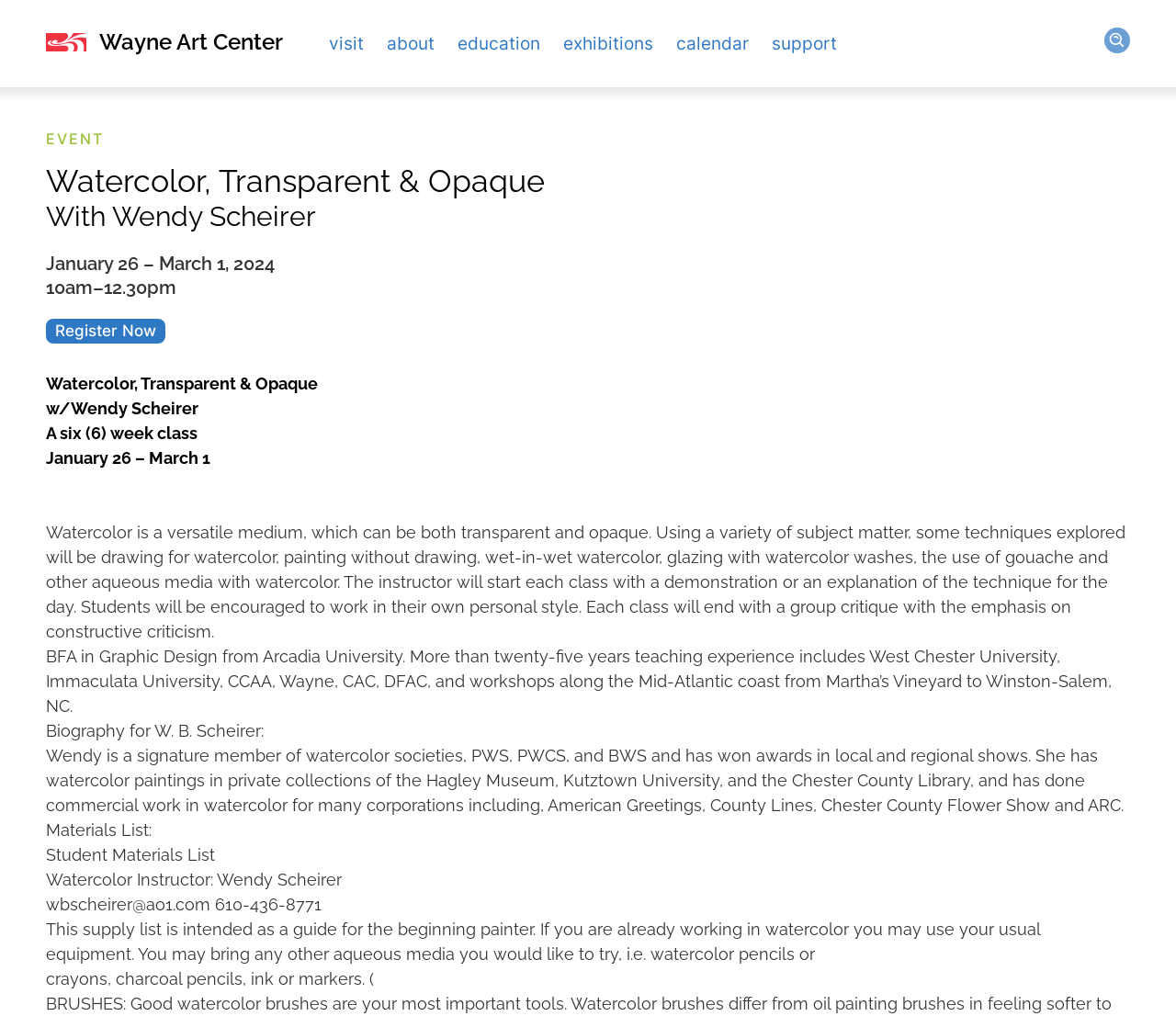Identify the bounding box coordinates for the UI element mentioned here: "Visit". Provide the coordinates as four float values between 0 and 1, i.e., [left, top, right, bottom].

[0.28, 0.033, 0.309, 0.053]